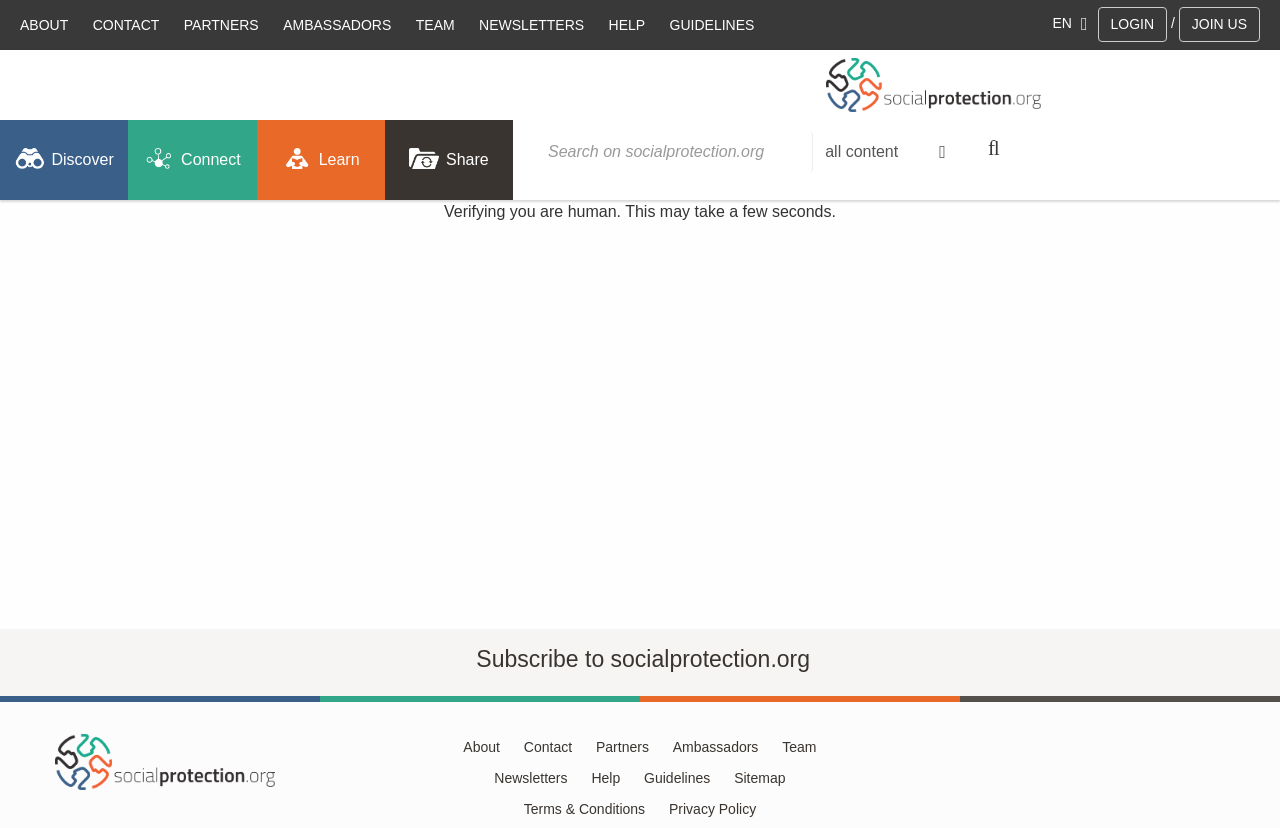Identify the bounding box of the HTML element described here: "title="Share Linkedin"". Provide the coordinates as four float numbers between 0 and 1: [left, top, right, bottom].

None